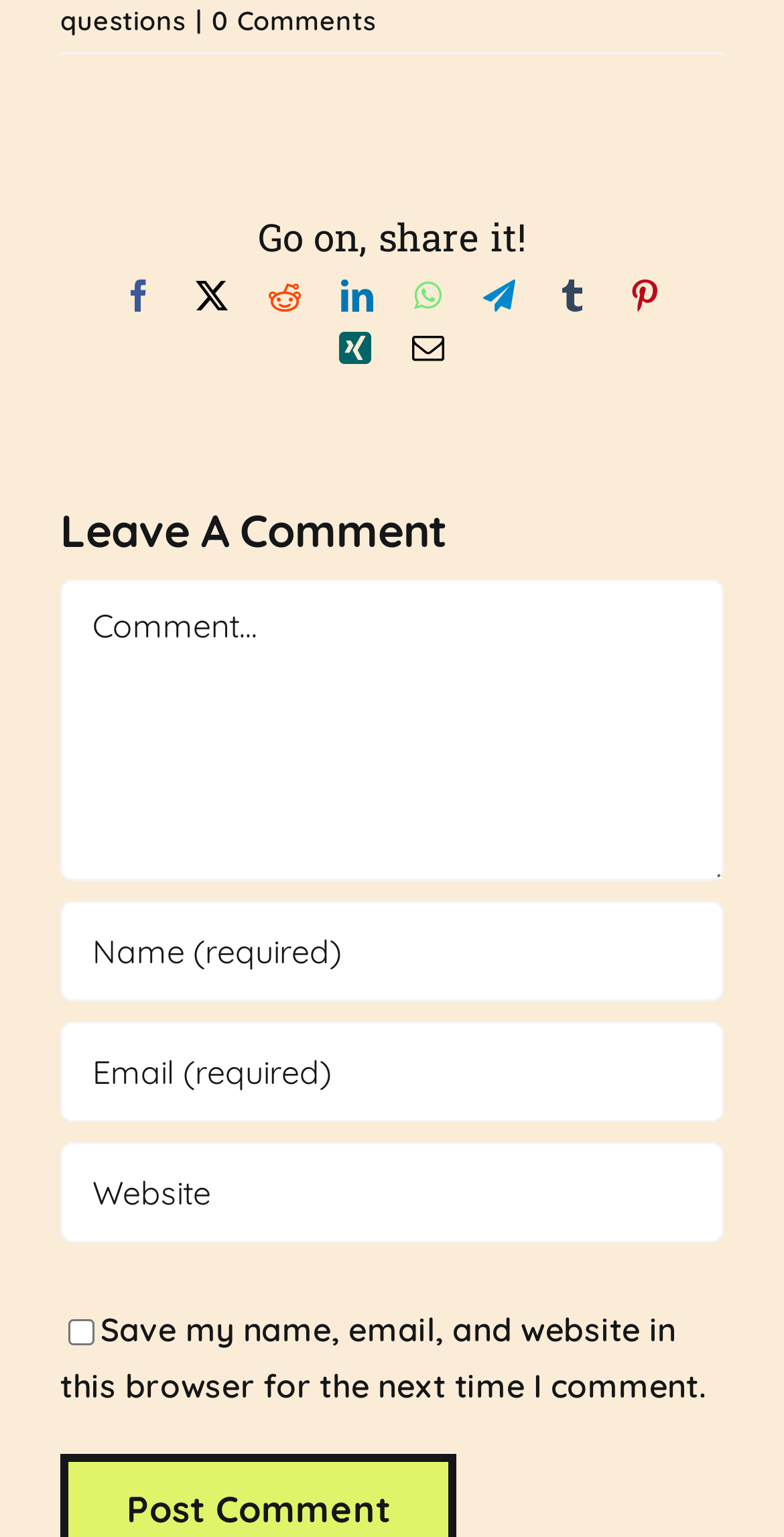What is the label of the first text field?
Please answer the question with as much detail and depth as you can.

The first text field is labeled 'Comment', indicating that it is where users should enter their comment or message.